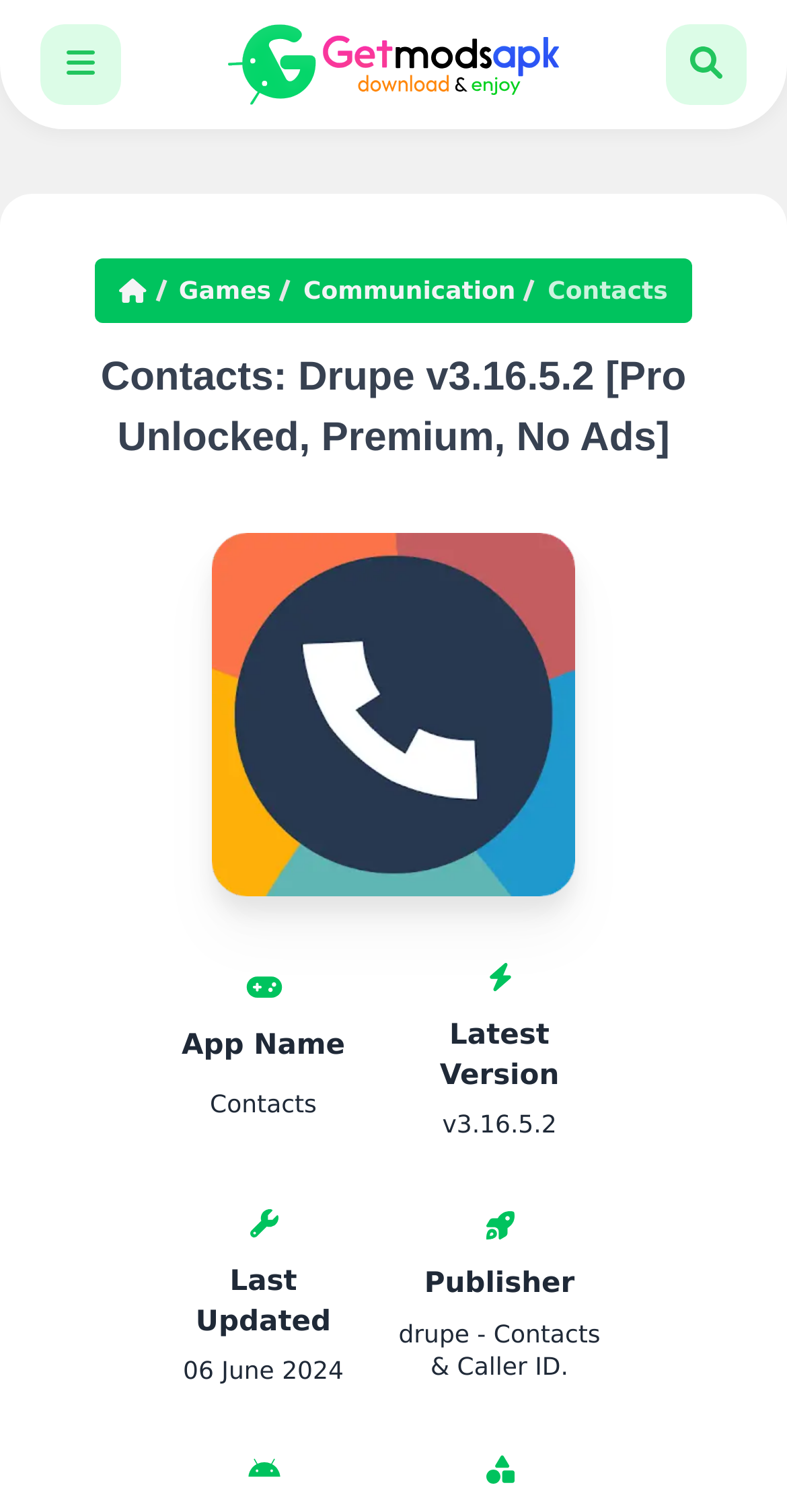Please find the bounding box coordinates (top-left x, top-left y, bottom-right x, bottom-right y) in the screenshot for the UI element described as follows: parent_node: Games

[0.152, 0.182, 0.207, 0.203]